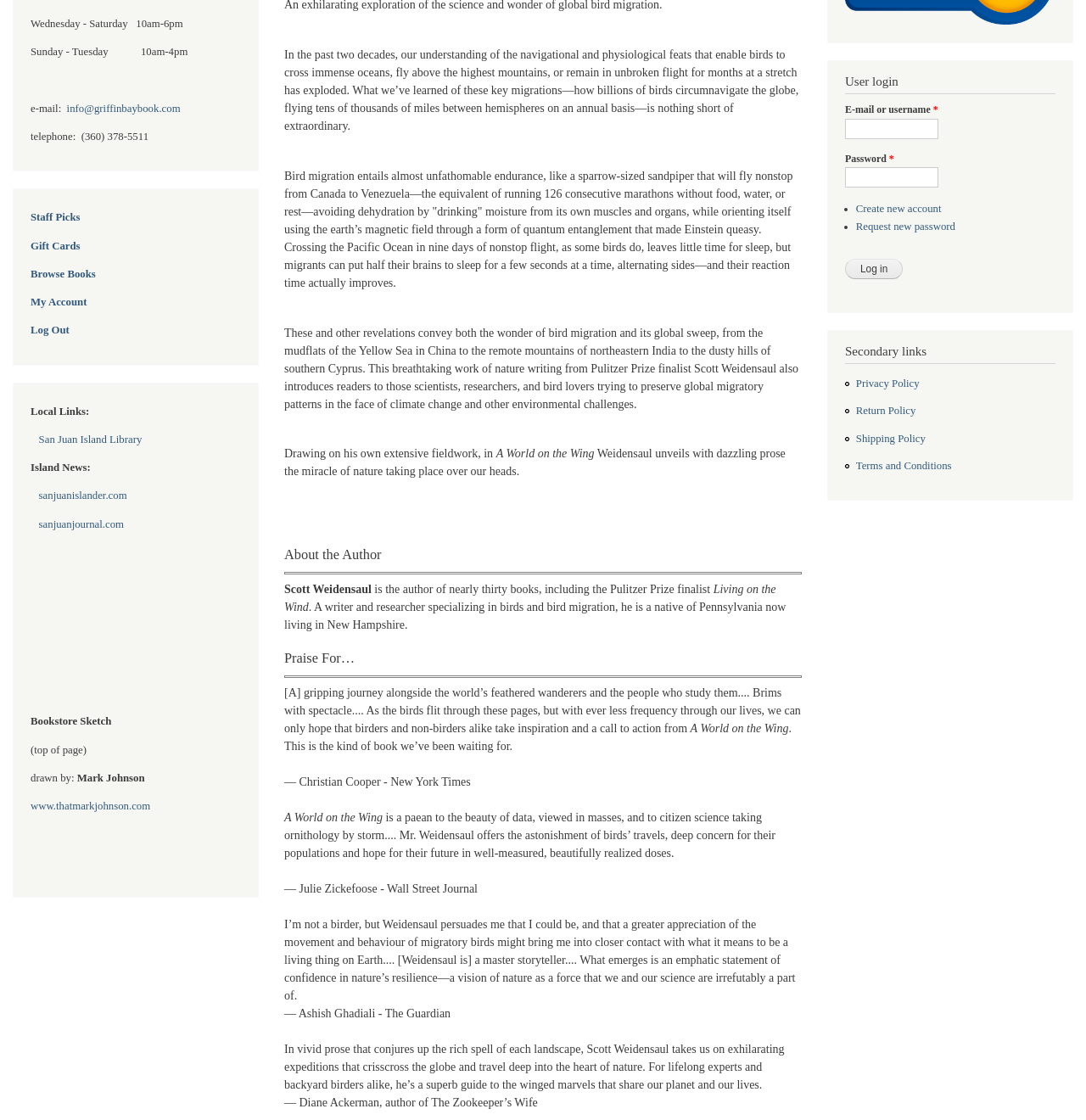Provide the bounding box coordinates of the HTML element this sentence describes: "sanjuanjournal.com". The bounding box coordinates consist of four float numbers between 0 and 1, i.e., [left, top, right, bottom].

[0.036, 0.463, 0.114, 0.473]